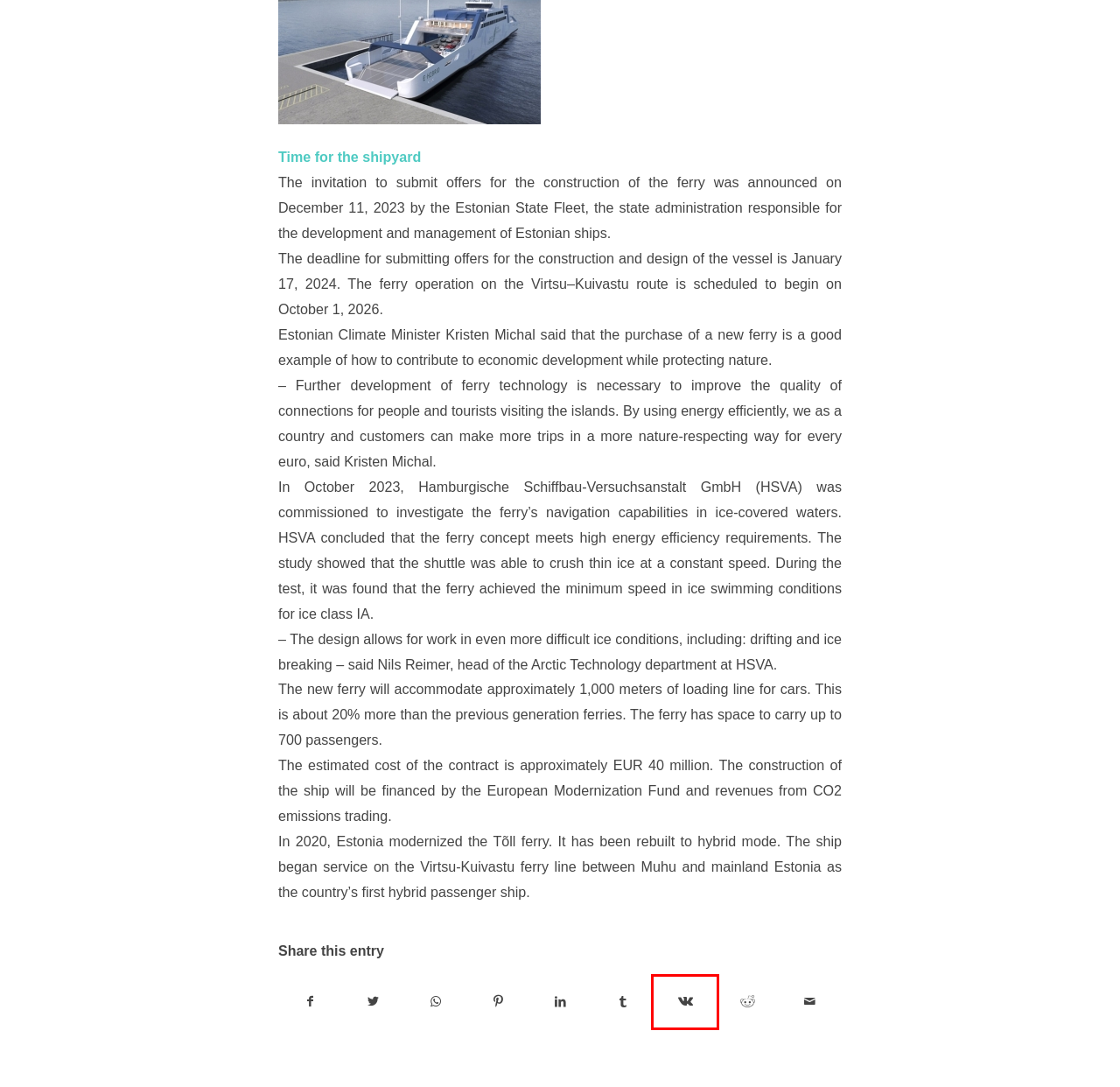Observe the webpage screenshot and focus on the red bounding box surrounding a UI element. Choose the most appropriate webpage description that corresponds to the new webpage after clicking the element in the bounding box. Here are the candidates:
A. Events – BSSC.PL
B. BSSC Projects HUB – BSSC.PL
C. 120th anniversary of the Gdańsk University of Technology – BSSC.PL
D. News – BSSC.PL
E. US offshore wind farms domino for USD 250 million – BSSC.PL
F. About Us – BSSC.PL
G. VK | 登录
H. BSSC.PL – Baltic Sea & Space Cluster

G